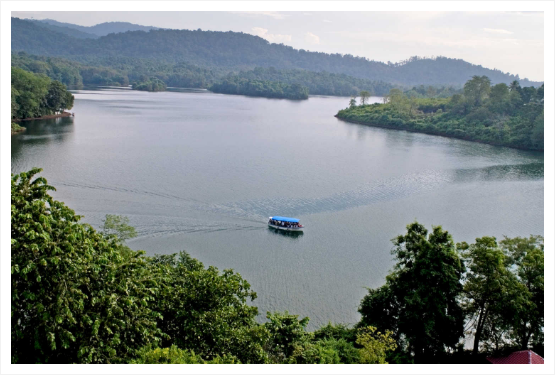Create a detailed narrative for the image.

This serene image captures a picturesque view of a tranquil lake nestled within lush greenery, likely showcasing a part of Kerala's beautiful landscapes. A small blue boat glides across the calm waters, leaving gentle ripples in its wake, while the surrounding hills and trees create a perfect backdrop. This scene highlights the essence of **Village Life in Kerala**, a region celebrated for its stunning natural beauty and responsible tourism efforts, encouraging visitors to engage with the local environment and culture sustainably. The rich greenery and serene waterway emphasize the harmony between nature and community life, making it a fitting representation of Kerala's idyllic villages.